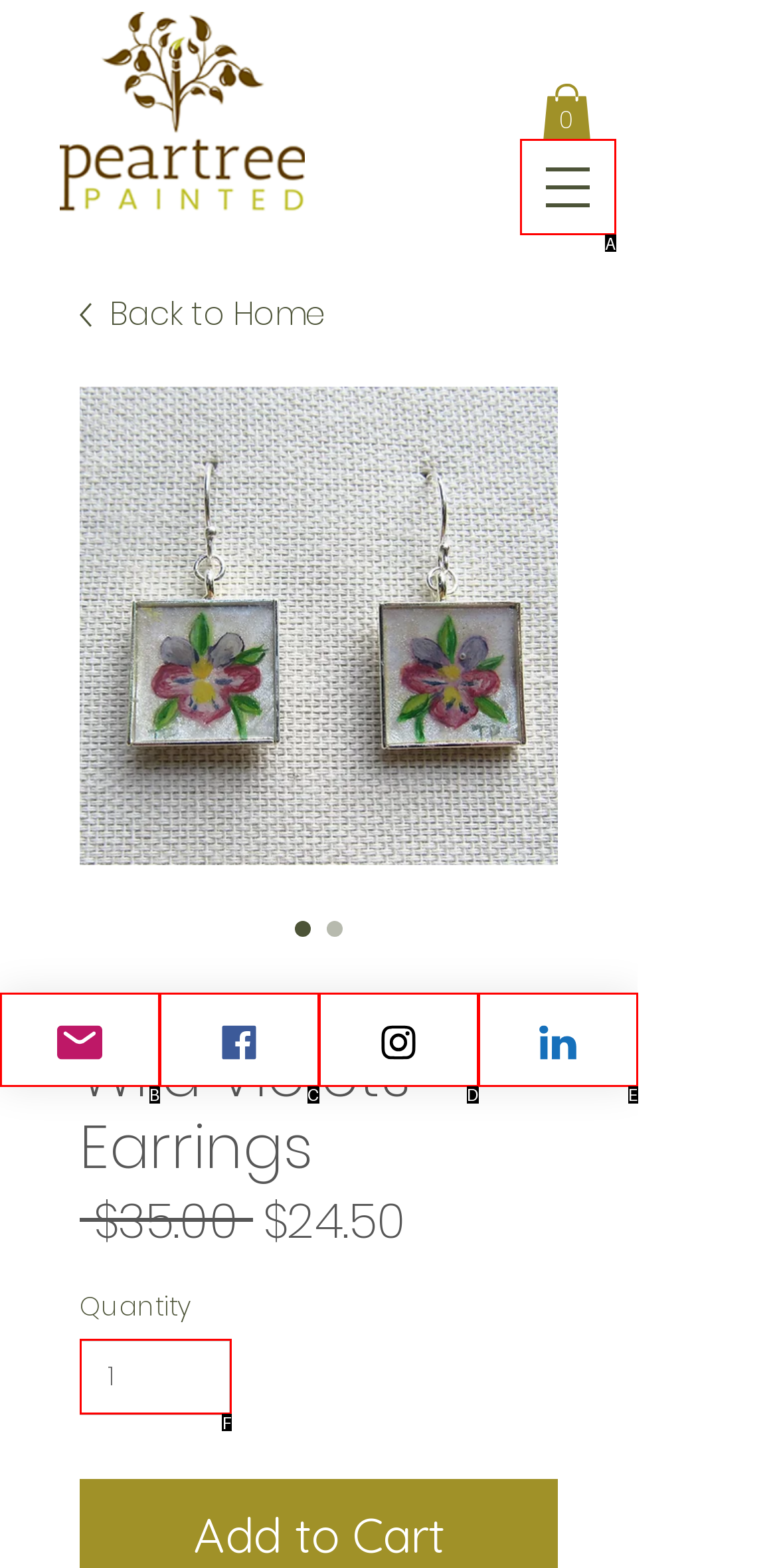Determine the HTML element that aligns with the description: Amherst Indy
Answer by stating the letter of the appropriate option from the available choices.

None